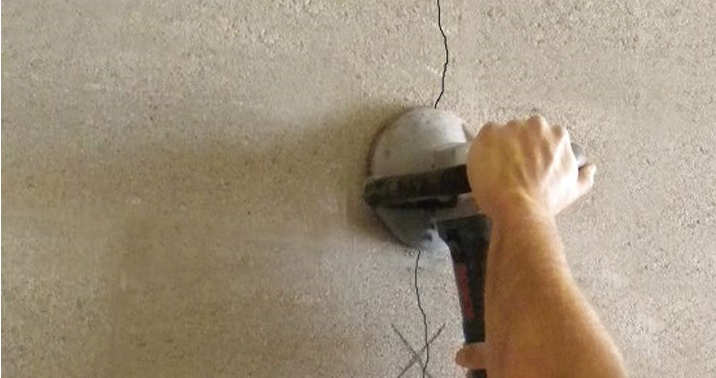Summarize the image with a detailed caption.

The image depicts a person using a tool to repair a crack in a concrete wall, illustrating a key aspect of foundation maintenance. This visual is particularly relevant to homeowners who are looking to address potential issues in their home's foundation. Noticing and repairing cracks, as shown, is a crucial step in preventing further damage to the foundation. The context emphasizes the importance of routine inspections for signs of structural damage, such as cracks, crumbling, or flaking concrete. The action captures a practical approach to foundation care, highlighting the need for vigilance in maintaining the integrity of one of the most essential components of a home.